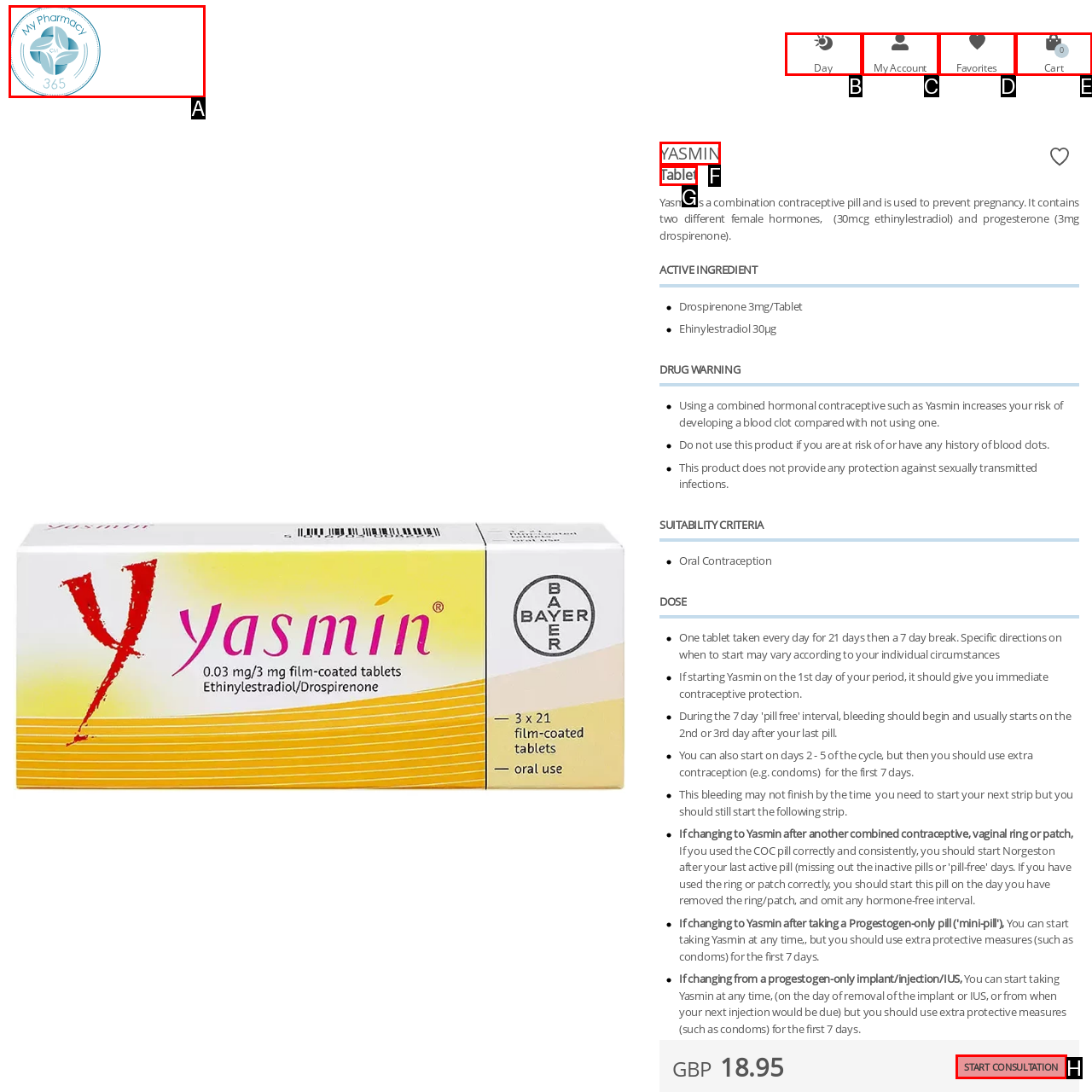Which option should be clicked to complete this task: View Yasmin product details
Reply with the letter of the correct choice from the given choices.

F